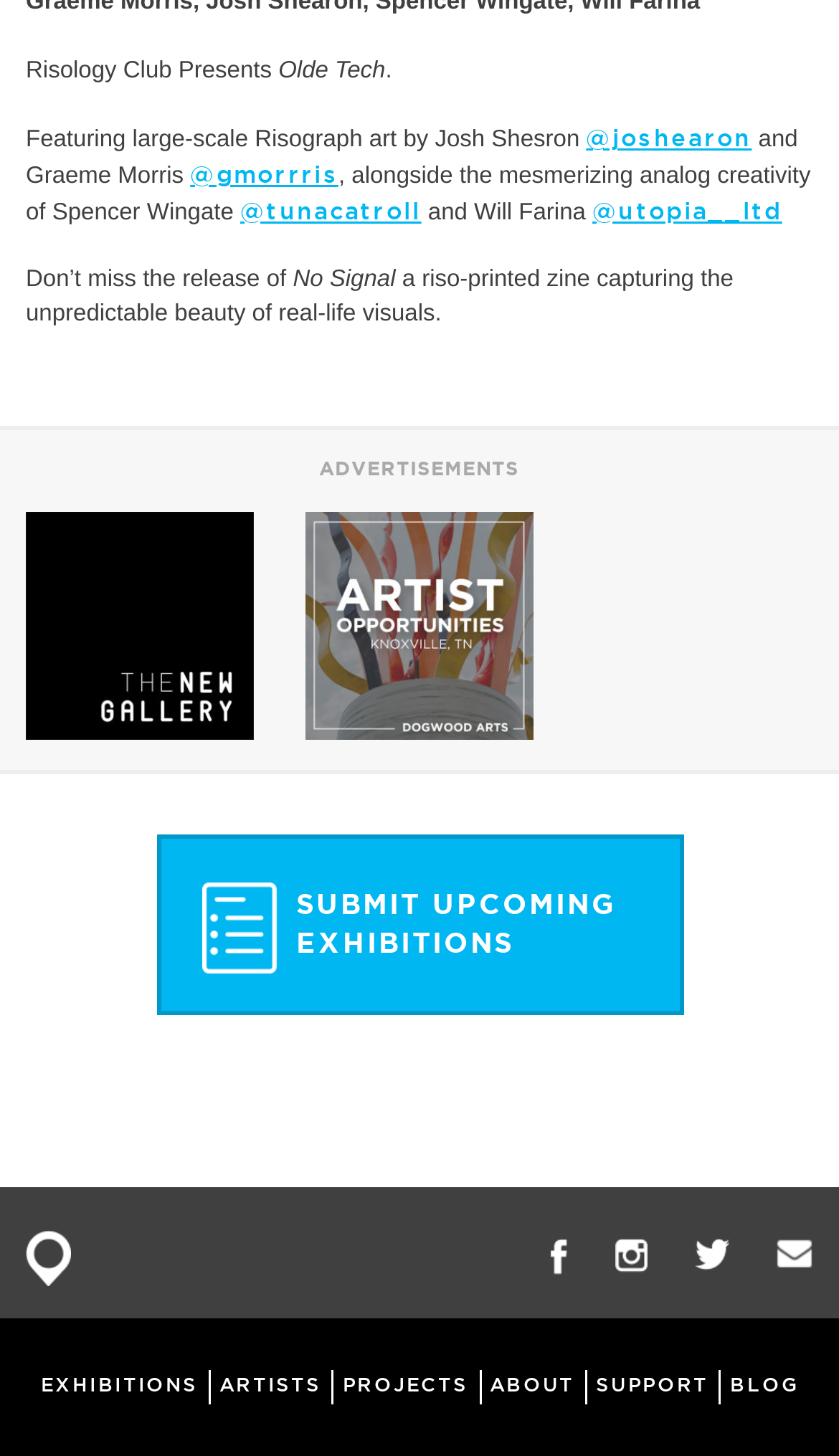Determine the bounding box coordinates of the clickable region to carry out the instruction: "Check the blog".

[0.87, 0.944, 0.951, 0.959]